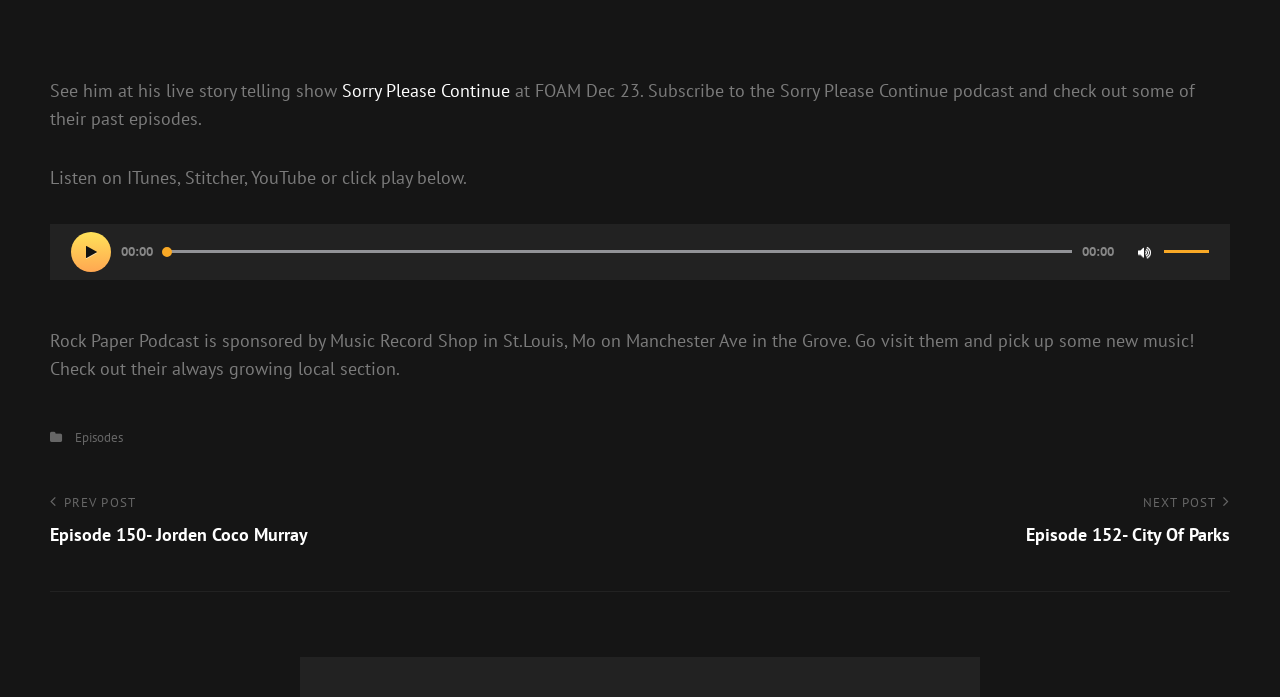Please answer the following question as detailed as possible based on the image: 
What is the orientation of the Time Slider?

The orientation of the Time Slider can be found in the slider element with ID 243, which is a child element of the Audio Player application element with ID 82, and has the attribute 'orientation: horizontal'.